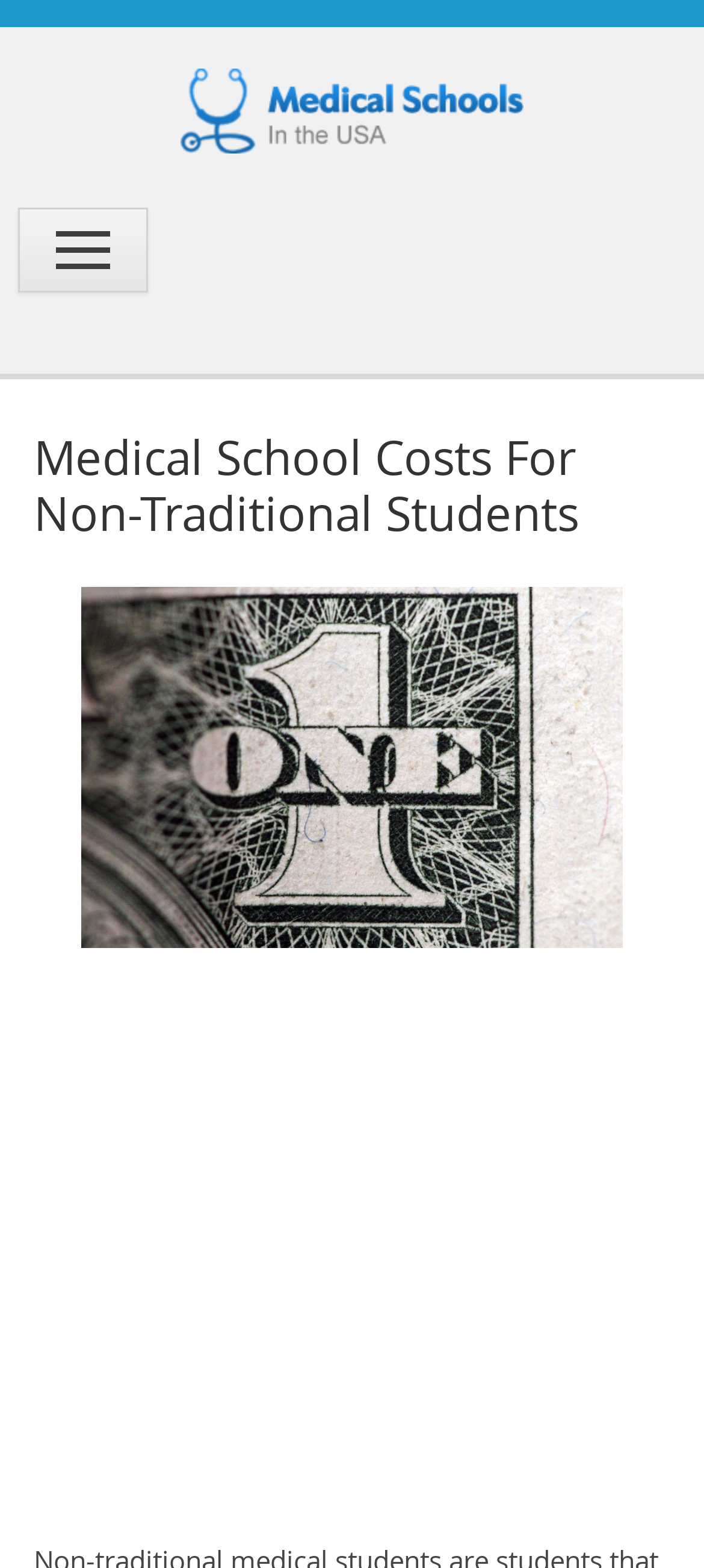What is the purpose of the image 'Medical School Costs for Non-Traditional Students'?
Using the visual information, respond with a single word or phrase.

Illustration